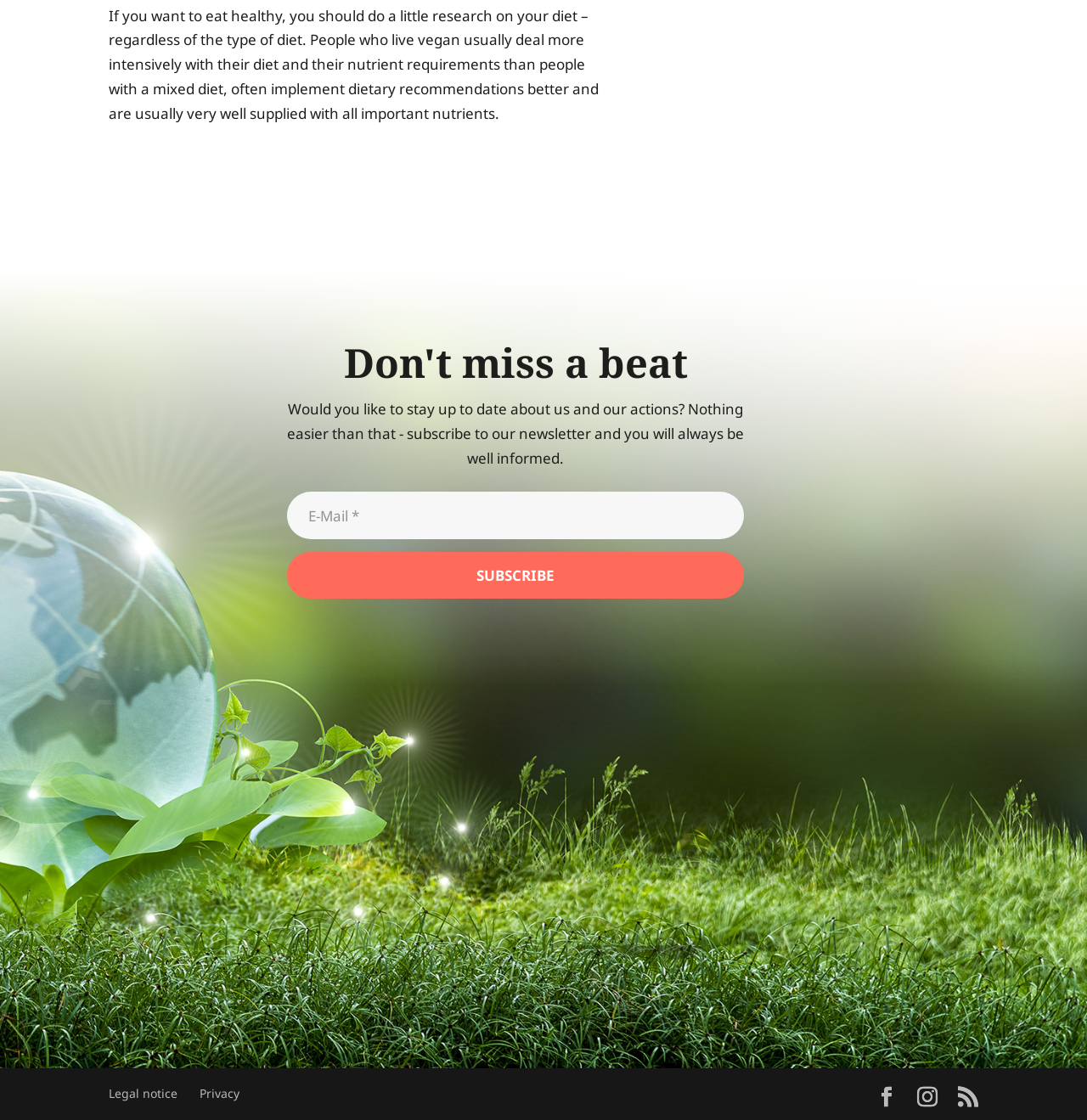From the given element description: "name="quform_7_3" placeholder="E-Mail *"", find the bounding box for the UI element. Provide the coordinates as four float numbers between 0 and 1, in the order [left, top, right, bottom].

[0.264, 0.439, 0.685, 0.481]